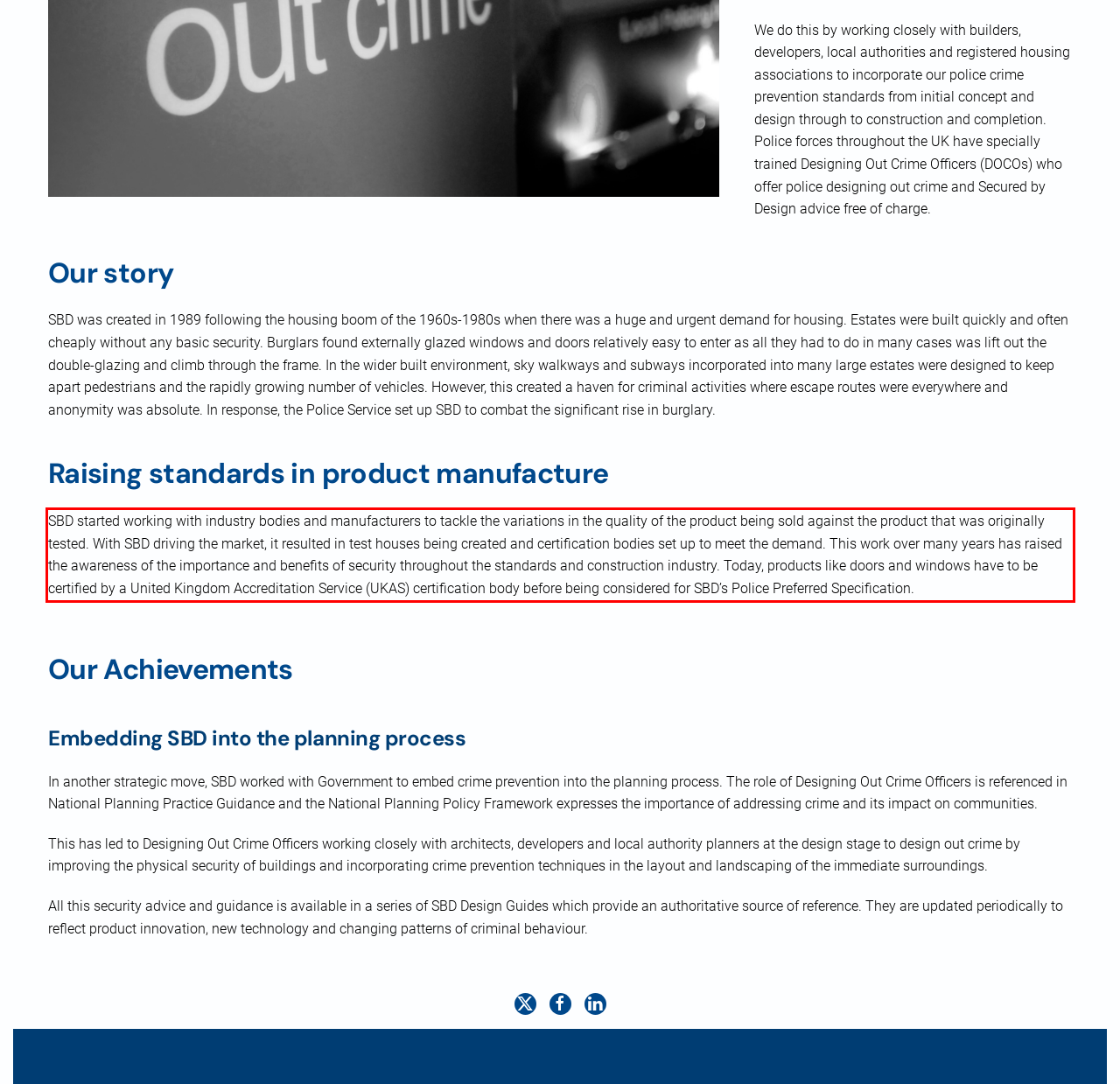Perform OCR on the text inside the red-bordered box in the provided screenshot and output the content.

SBD started working with industry bodies and manufacturers to tackle the variations in the quality of the product being sold against the product that was originally tested. With SBD driving the market, it resulted in test houses being created and certification bodies set up to meet the demand. This work over many years has raised the awareness of the importance and benefits of security throughout the standards and construction industry. Today, products like doors and windows have to be certified by a United Kingdom Accreditation Service (UKAS) certification body before being considered for SBD’s Police Preferred Specification.